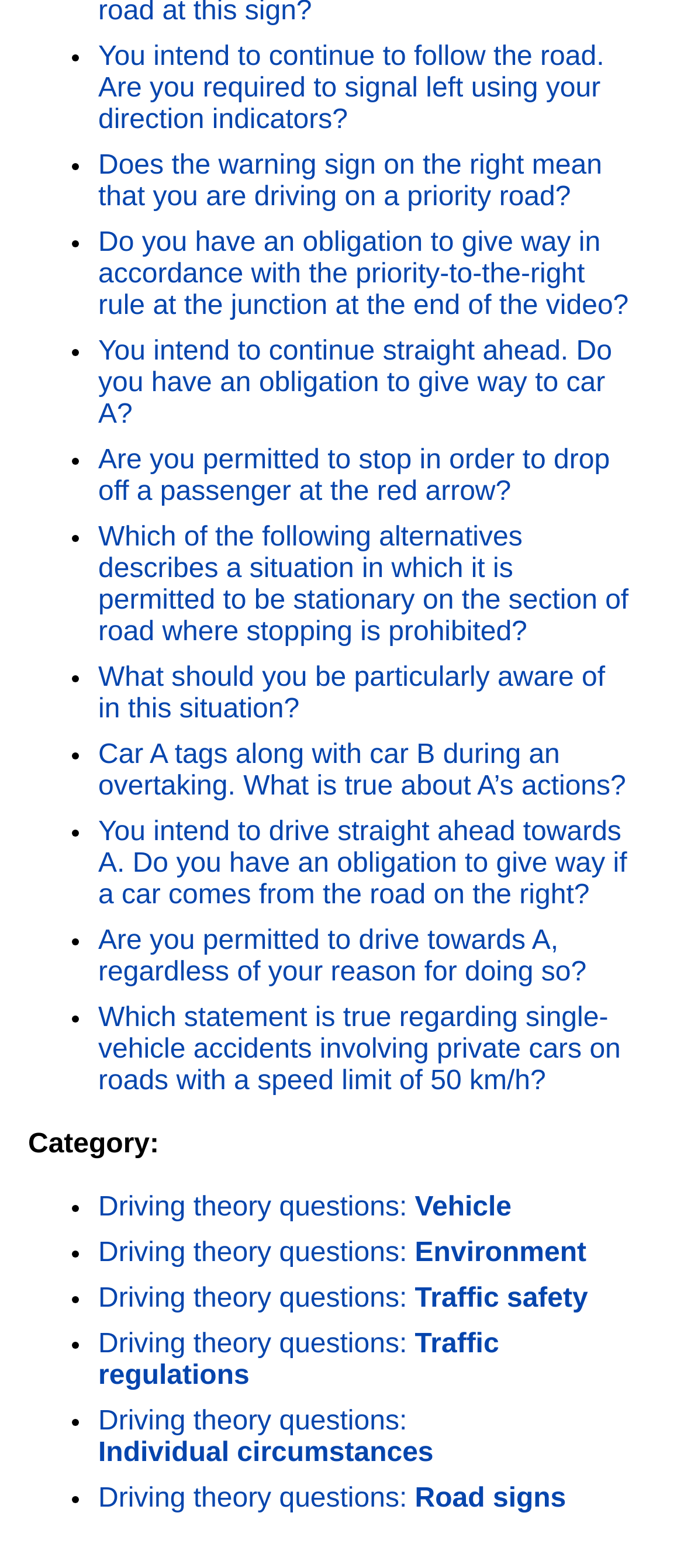Pinpoint the bounding box coordinates of the area that must be clicked to complete this instruction: "Submit a comment".

None